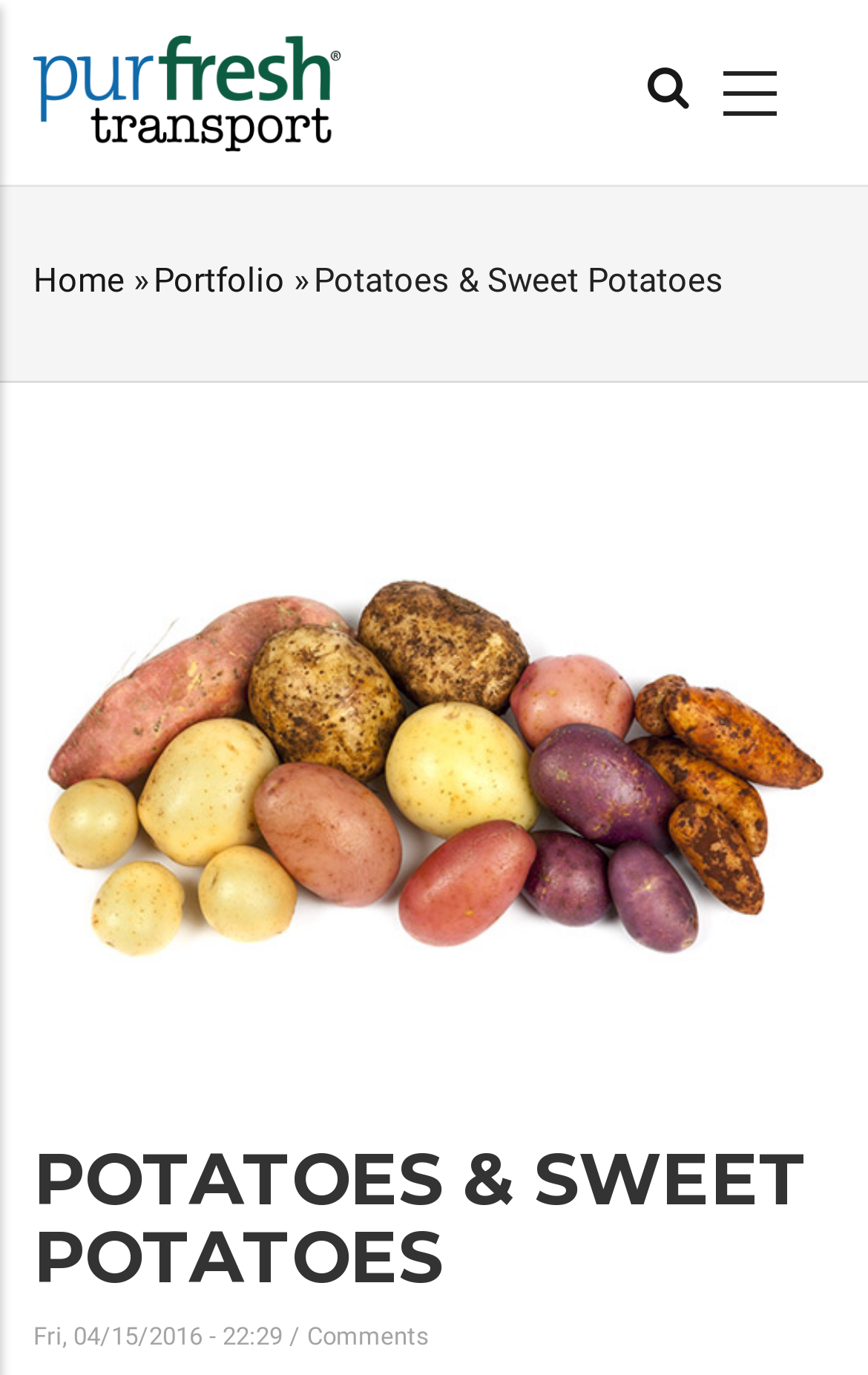Based on what you see in the screenshot, provide a thorough answer to this question: What is the date of the latest article?

I found a static text element with the content 'Fri, 04/15/2016 - 22:29' which appears to be the date and time of the latest article.